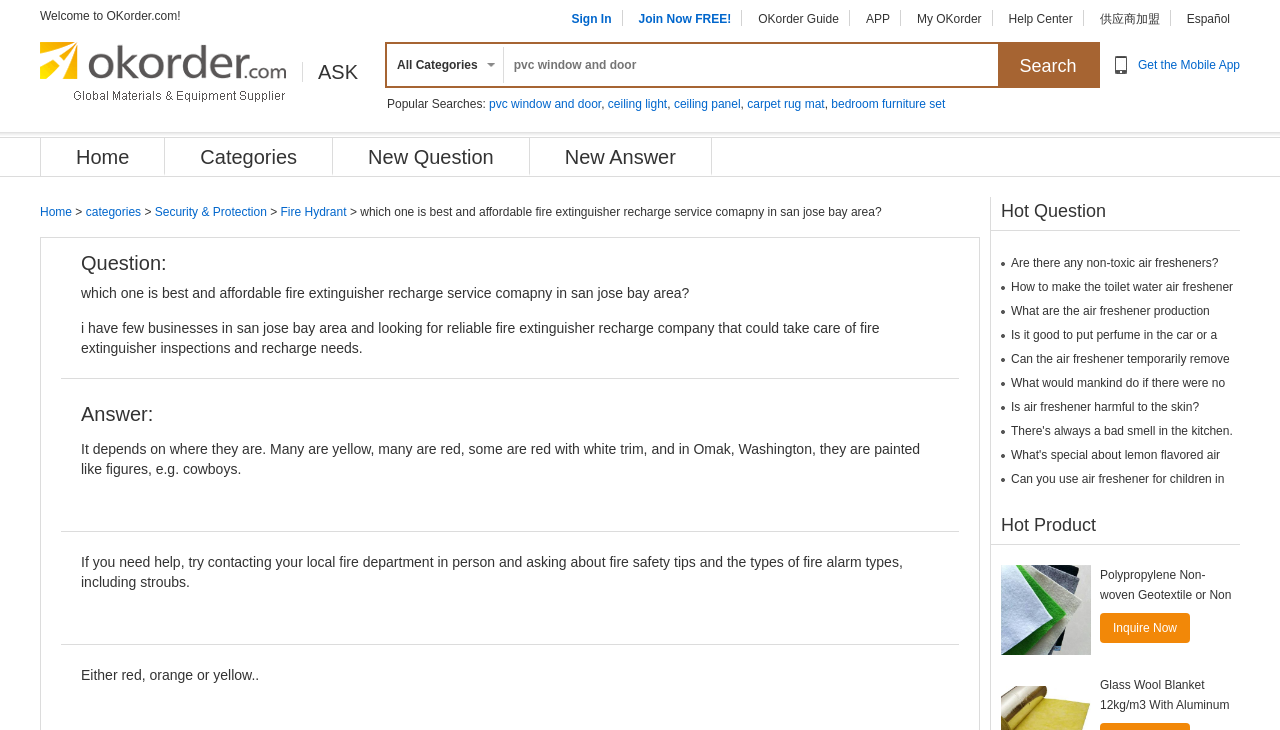Refer to the element description bedroom furniture set and identify the corresponding bounding box in the screenshot. Format the coordinates as (top-left x, top-left y, bottom-right x, bottom-right y) with values in the range of 0 to 1.

[0.649, 0.133, 0.739, 0.152]